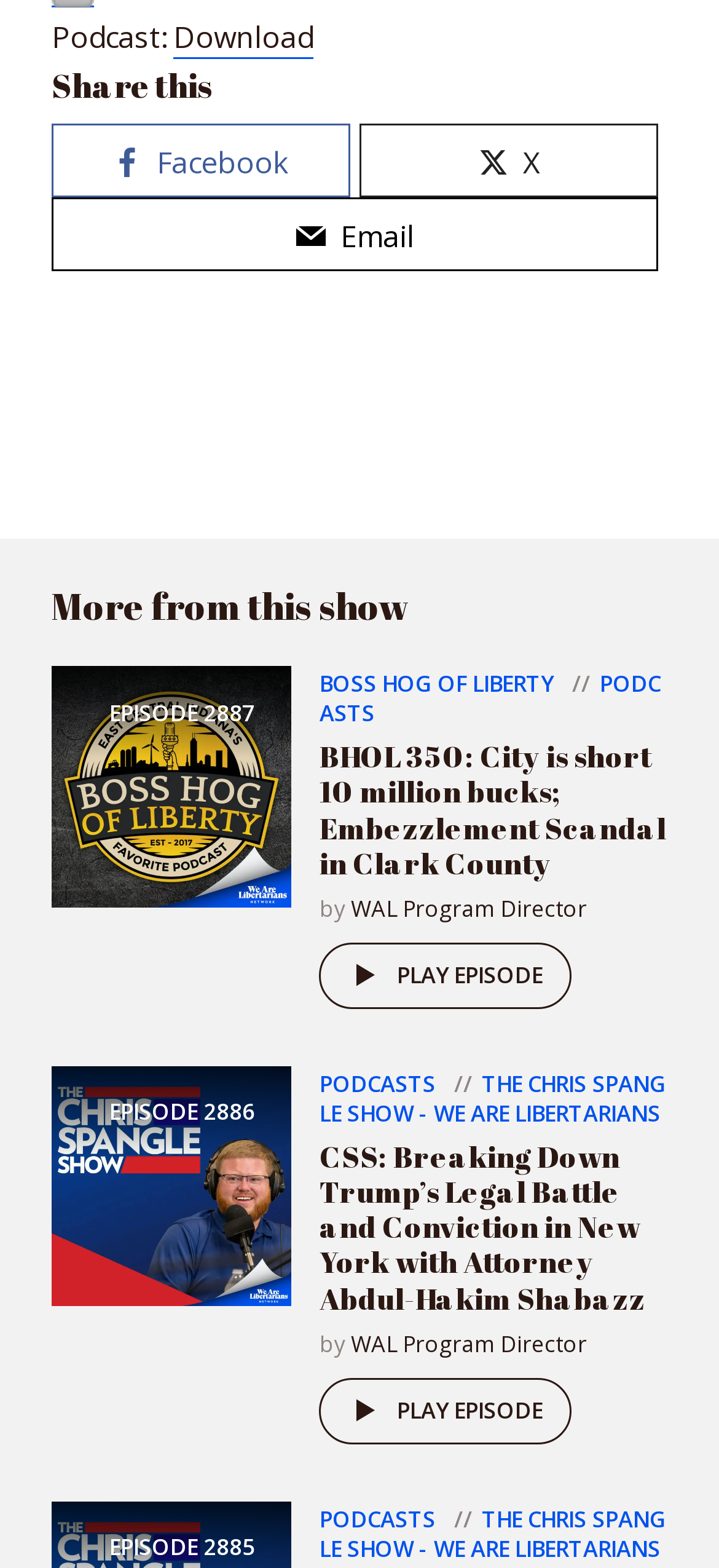Based on the provided description, "Podcasts", find the bounding box of the corresponding UI element in the screenshot.

[0.445, 0.958, 0.606, 0.978]